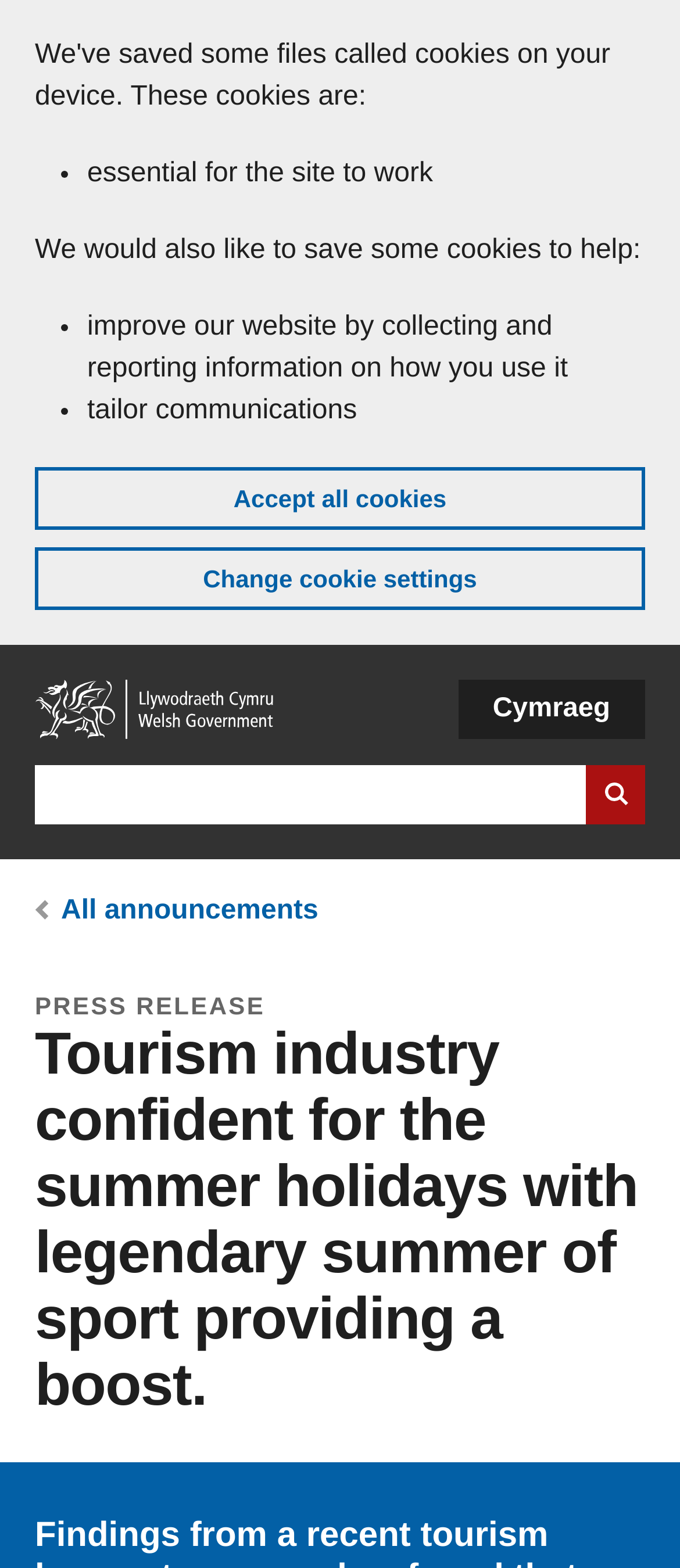What is the purpose of the search bar?
Please interpret the details in the image and answer the question thoroughly.

The search bar is located at the top of the webpage, and it allows users to search for specific content within the GOV.WALES website. The search bar is accompanied by a 'Search website' button, indicating that it is used to search the website.